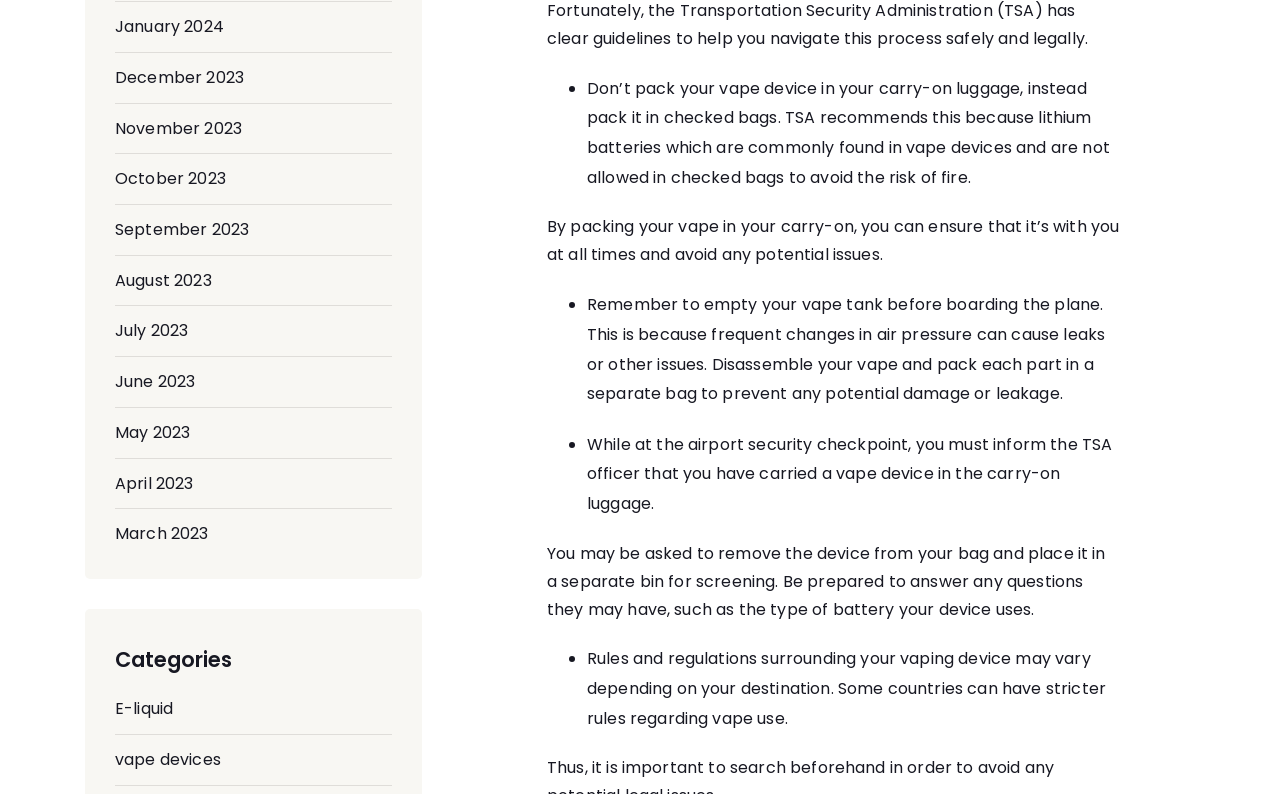Identify the bounding box coordinates of the clickable region to carry out the given instruction: "Learn about rules and regulations for vaping devices in different countries".

[0.459, 0.815, 0.864, 0.919]